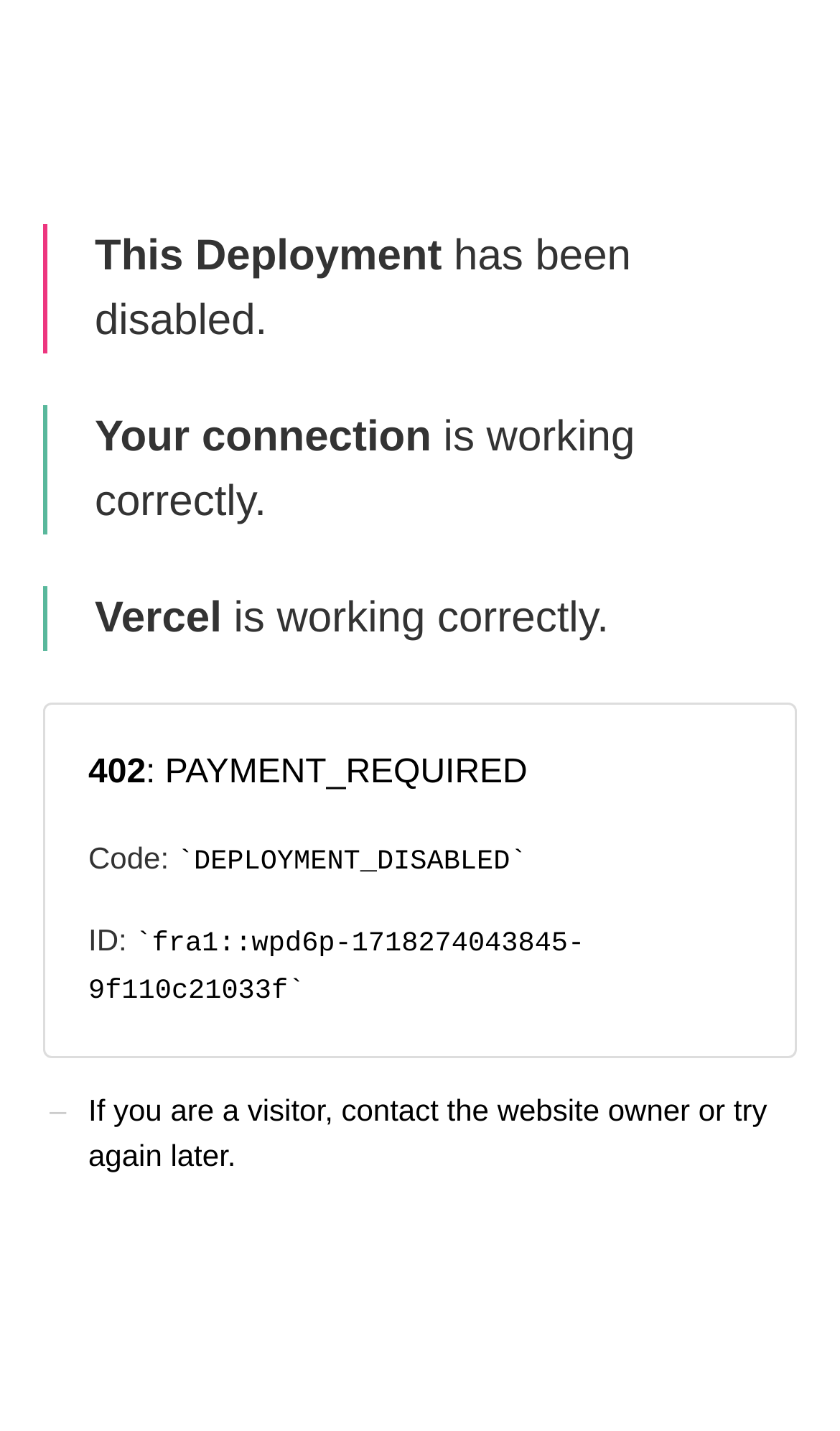Provide a short, one-word or phrase answer to the question below:
What is the error code?

402